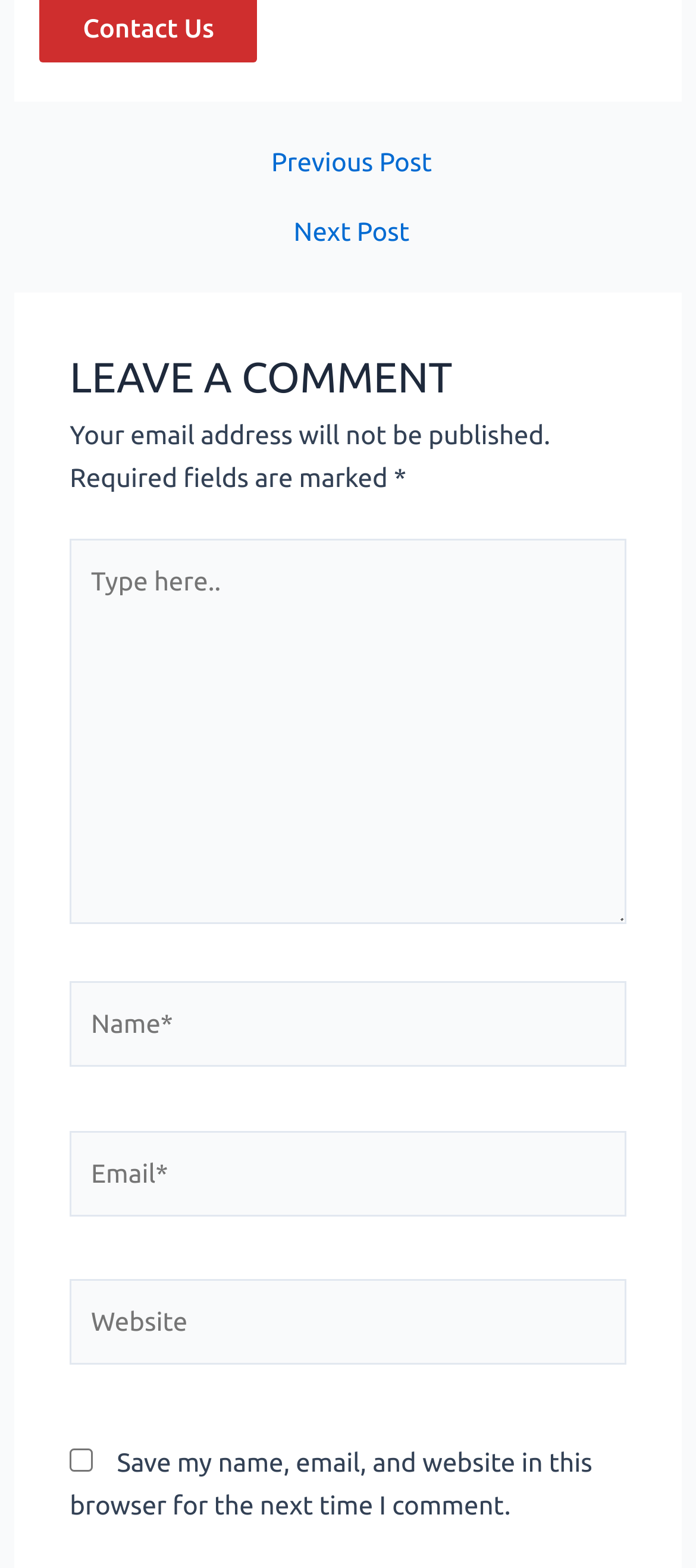Using the provided element description: "Next Post →", identify the bounding box coordinates. The coordinates should be four floats between 0 and 1 in the order [left, top, right, bottom].

[0.025, 0.14, 0.985, 0.156]